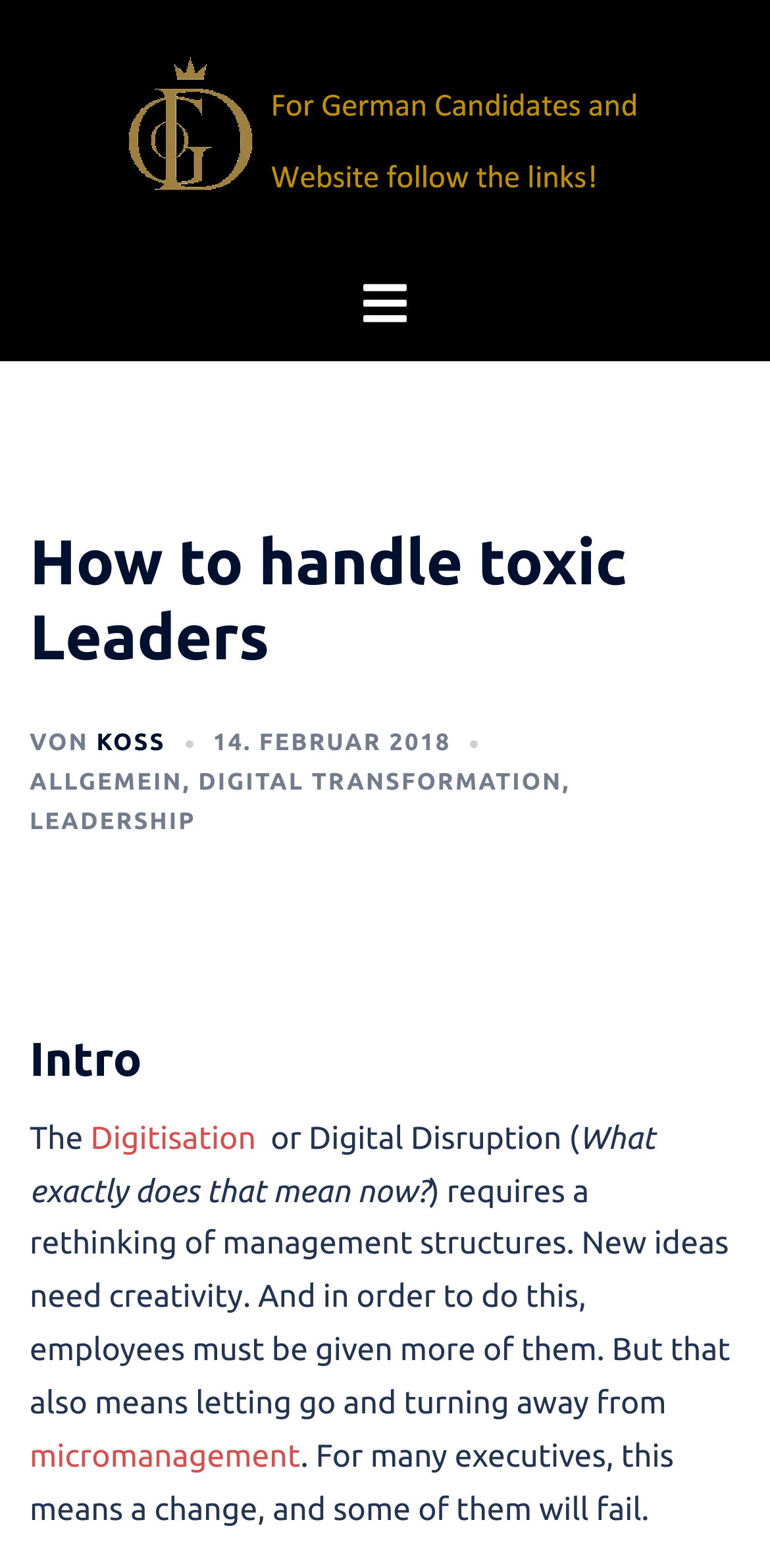Please identify the bounding box coordinates of the element's region that should be clicked to execute the following instruction: "Read the article about Digitisation". The bounding box coordinates must be four float numbers between 0 and 1, i.e., [left, top, right, bottom].

[0.118, 0.715, 0.332, 0.737]